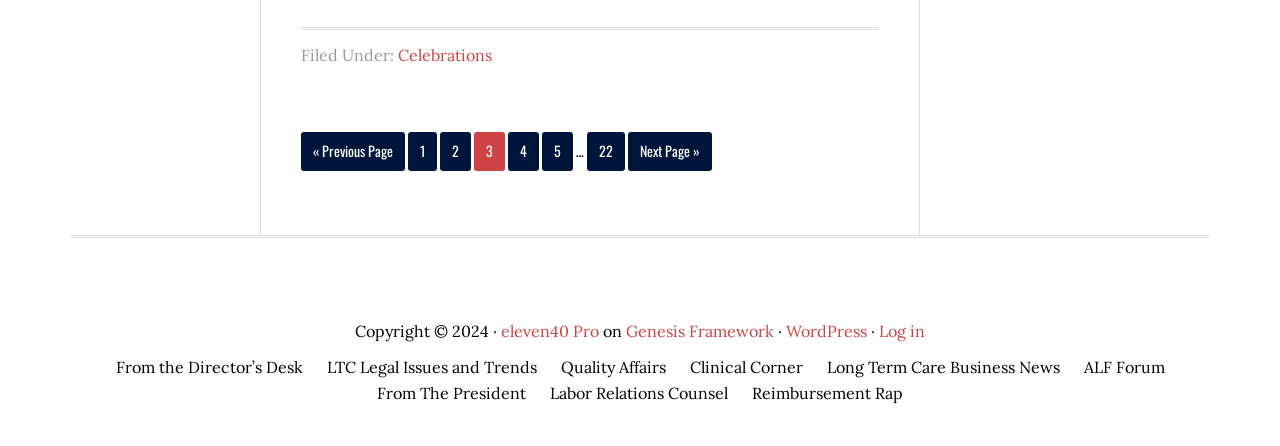Could you highlight the region that needs to be clicked to execute the instruction: "Log in"?

[0.687, 0.72, 0.723, 0.765]